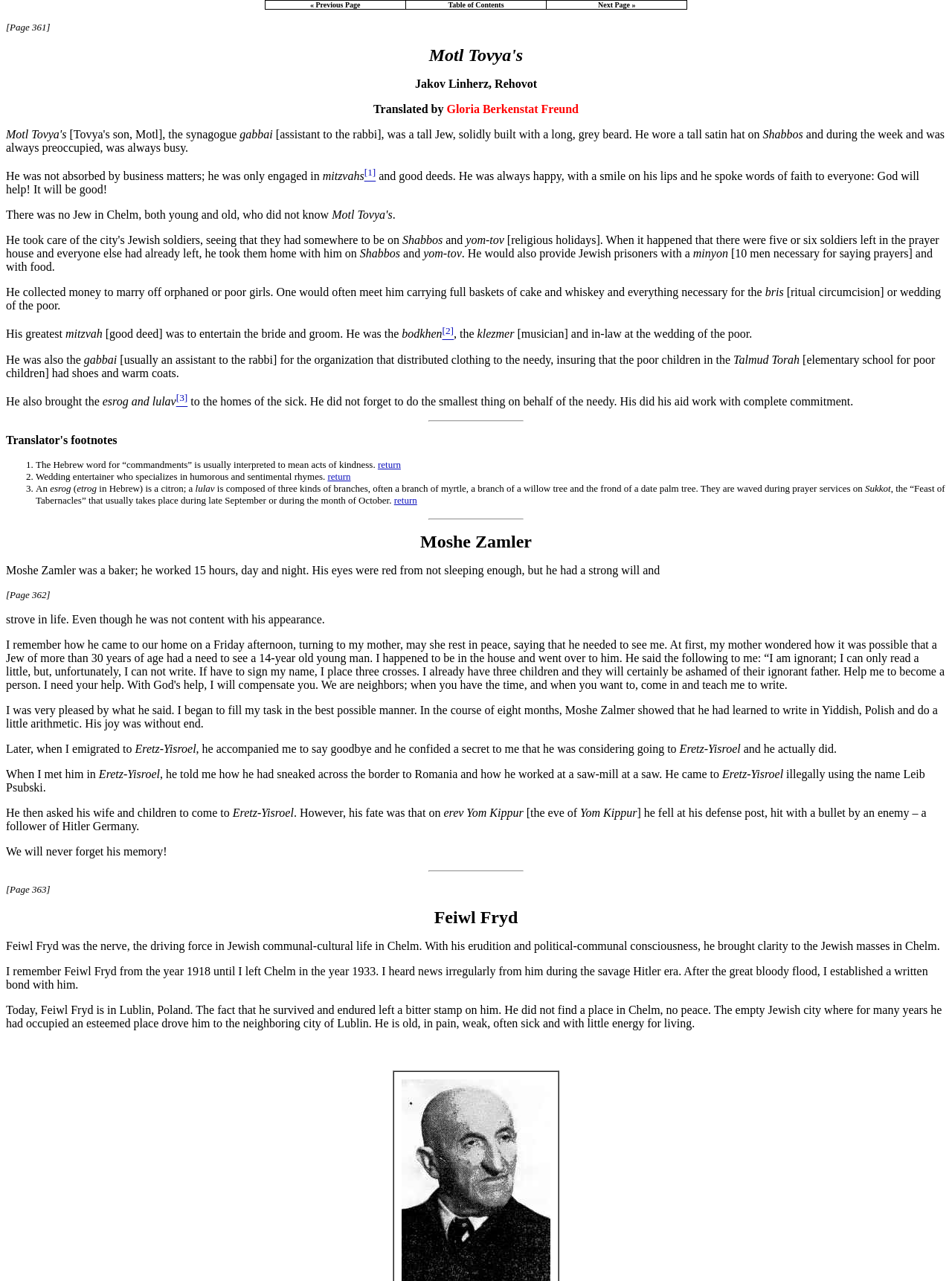Write a detailed summary of the webpage.

This webpage is about Chelm, Poland, and it appears to be a biographical or historical account of individuals from the town. At the top of the page, there is a table with navigation links, including "« Previous Page", "Table of Contents", and "Next Page »". Below this, there is a header that reads "[Page 361]".

The main content of the page is a series of paragraphs that describe the life and deeds of a man named Jakov Linherz, who was a gabbai (assistant to the rabbi) in Chelm. The text describes him as a tall, solidly built man with a long grey beard, who was always busy and preoccupied with good deeds. He was known for his kindness and generosity, particularly towards the poor and orphaned.

The text also mentions Jakov's involvement in various charitable activities, such as providing food and shelter to Jewish prisoners, collecting money to marry off poor girls, and entertaining brides and grooms at weddings. He was also responsible for distributing clothing to needy children and ensuring that they had shoes and warm coats.

The page also includes several footnotes, marked with superscript numbers, which provide additional information or explanations about certain terms or concepts. These footnotes are listed at the bottom of the page, along with a horizontal separator line.

Below the main text, there is another section that appears to be a separate account or biography, this time about a man named Moshe Zamler, who was a baker. The text describes his hard work and strong will, as well as his ability to learn and adapt.

The page ends with a footer that reads "[Page 362]", indicating that the content continues on the next page.